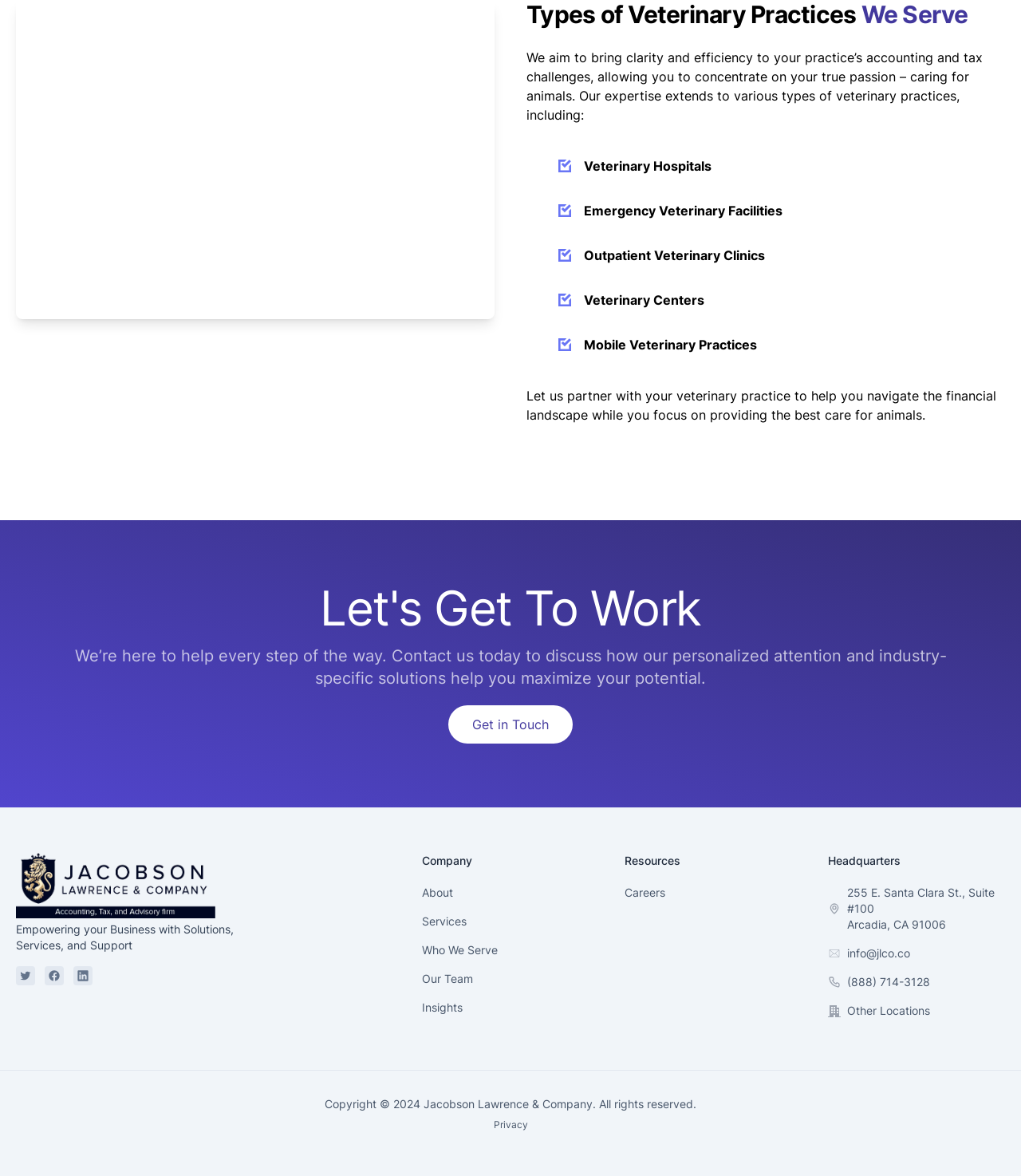Indicate the bounding box coordinates of the element that must be clicked to execute the instruction: "Contact Headquarters". The coordinates should be given as four float numbers between 0 and 1, i.e., [left, top, right, bottom].

[0.829, 0.799, 0.891, 0.823]